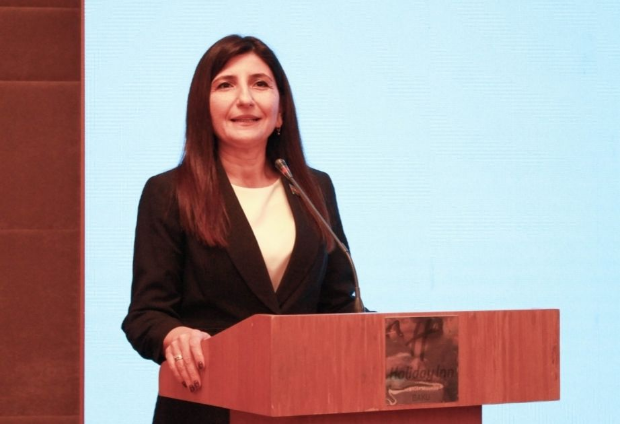Break down the image into a detailed narrative.

The image captures a confident female speaker addressing an audience from a podium marked with the "Holiday Inn" logo. She is dressed in a professional black suit and stands poised, smiling gently as she engages with the viewers. The backdrop is a light-colored screen, suggesting a formal event likely focused on significant social issues, including legislation, as indicated by the context surrounding her statement regarding upcoming discussions in the Azerbaijani parliament about amending domestic violence laws. Her presence reflects a commitment to advocating for family values and women's rights in society.